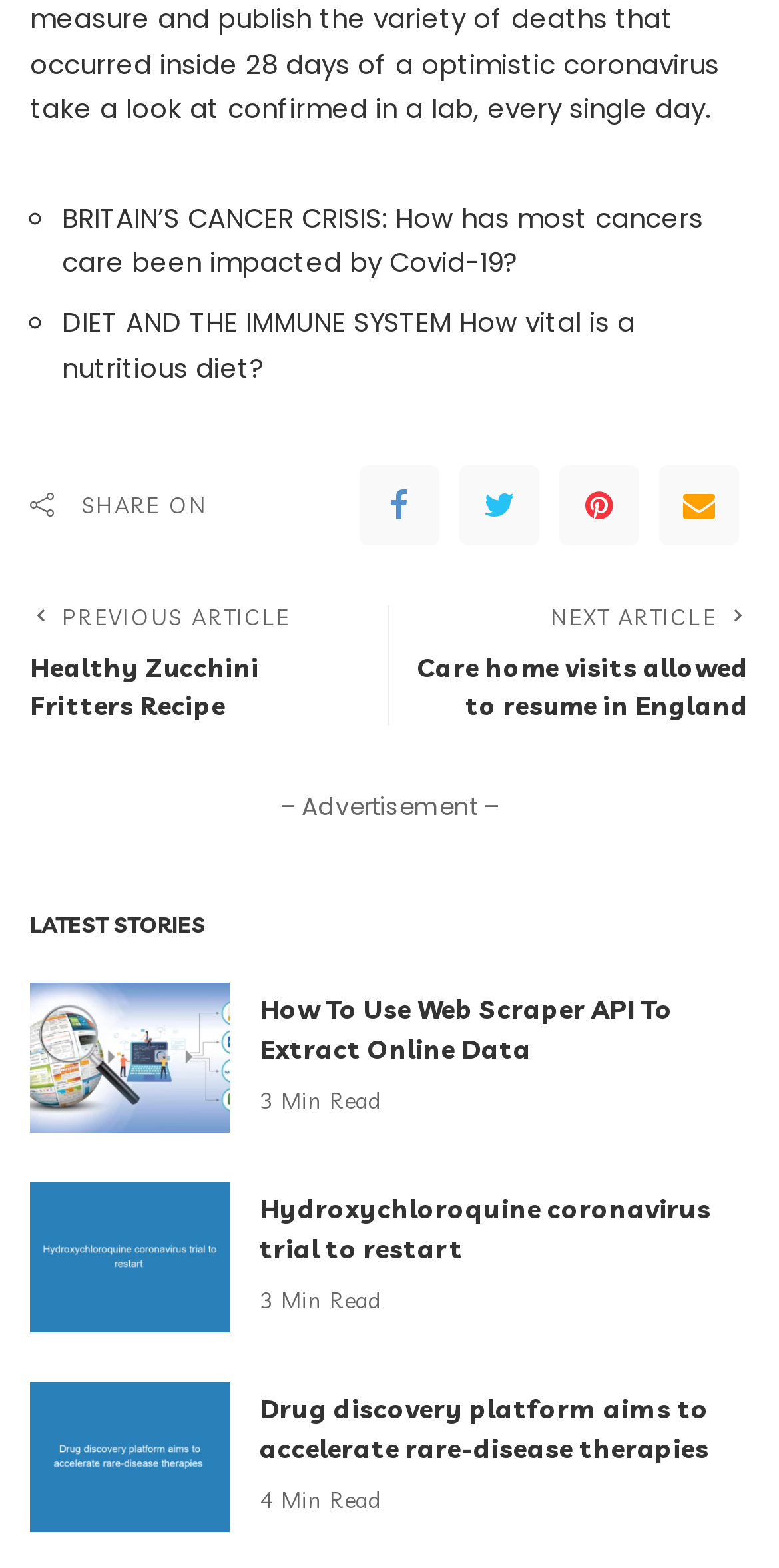What is the topic of the first article?
Examine the image closely and answer the question with as much detail as possible.

The first article's title is 'BRITAIN’S CANCER CRISIS: How has most cancers care been impacted by Covid-19?' which indicates that the topic of the article is cancer care.